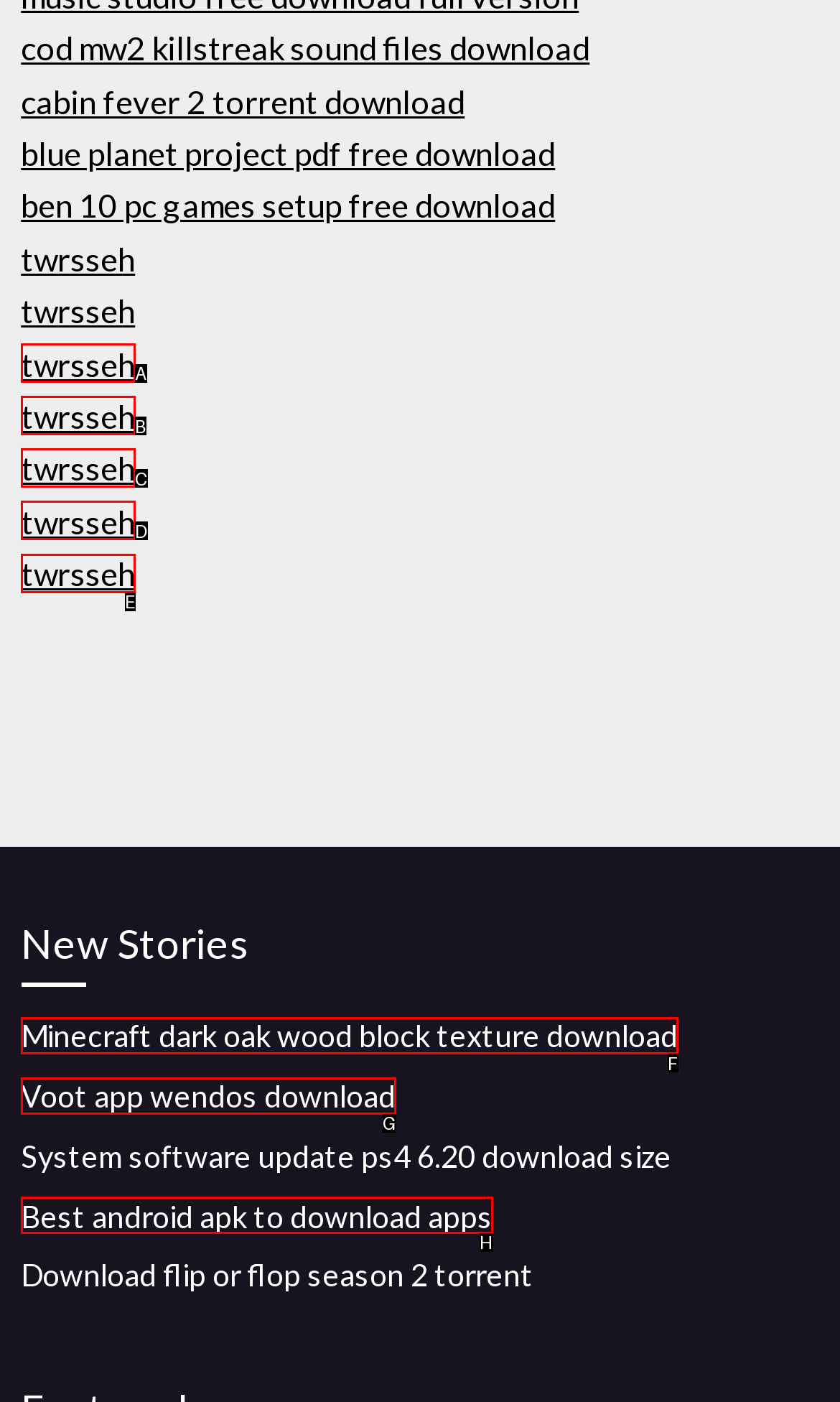Determine which option aligns with the description: Voot app wendos download. Provide the letter of the chosen option directly.

G